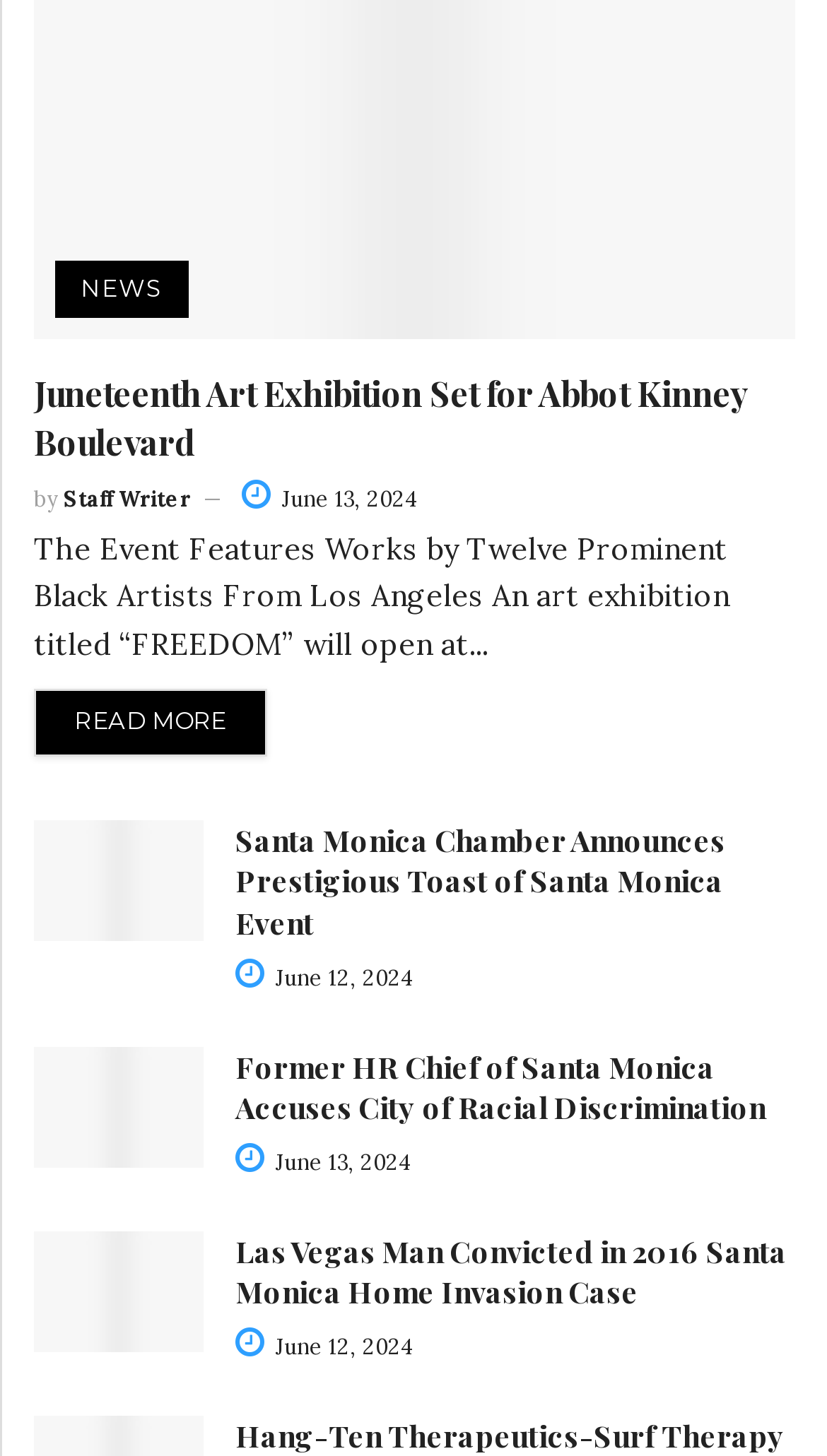Identify the bounding box coordinates of the section that should be clicked to achieve the task described: "Learn more about Former HR Chief of Santa Monica Accuses City of Racial Discrimination".

[0.041, 0.718, 0.246, 0.802]